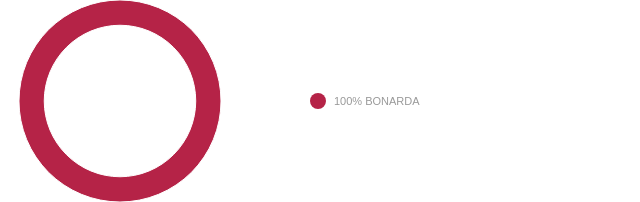Give a one-word or short phrase answer to the question: 
What percentage of the wine is Bonarda?

100%